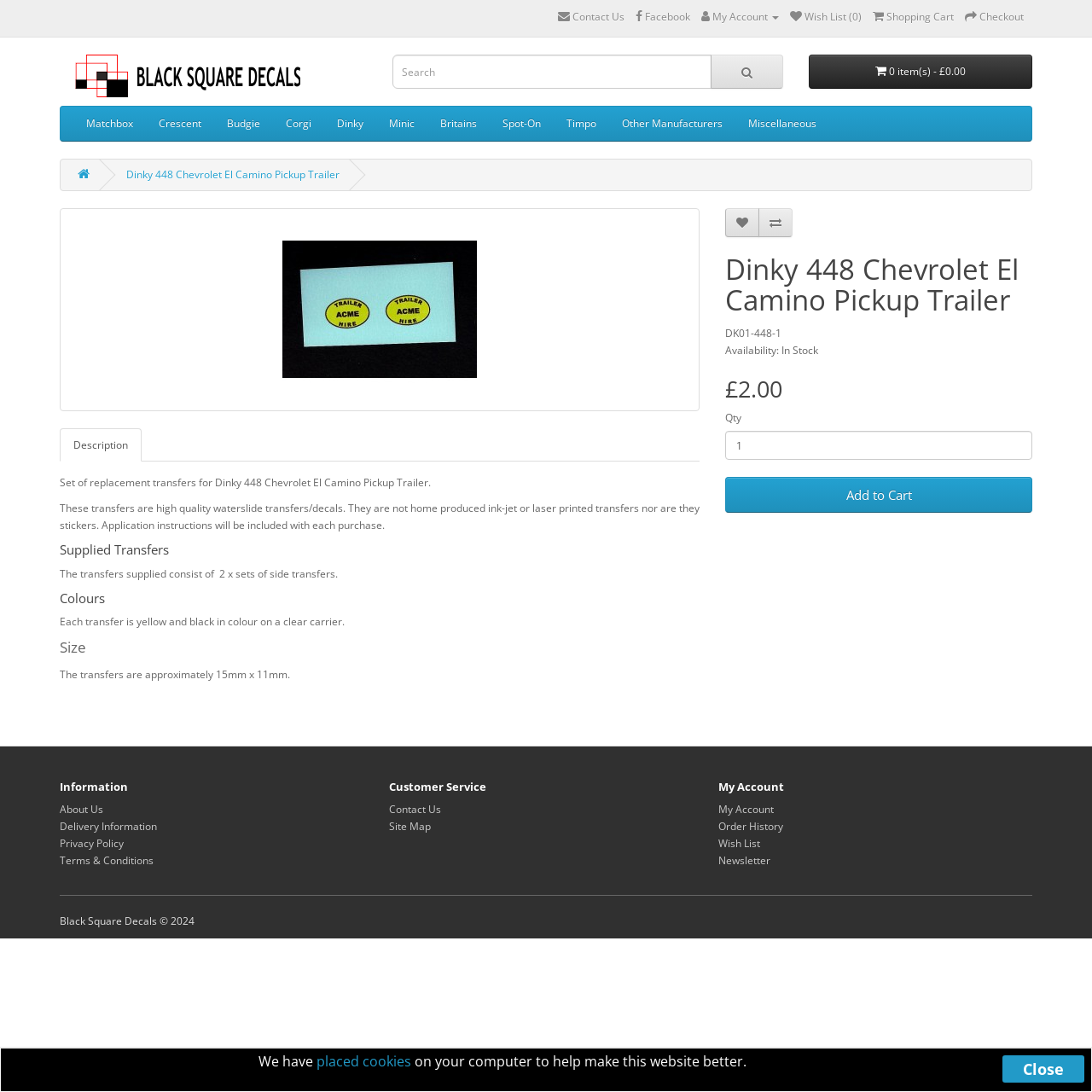What is the price of the Dinky 448 Chevrolet El Camino Pickup Trailer transfers?
Based on the screenshot, give a detailed explanation to answer the question.

I found the price of the transfers by looking at the section with the heading 'Dinky 448 Chevrolet El Camino Pickup Trailer' and finding the text '£2.00' which is labeled as the price.